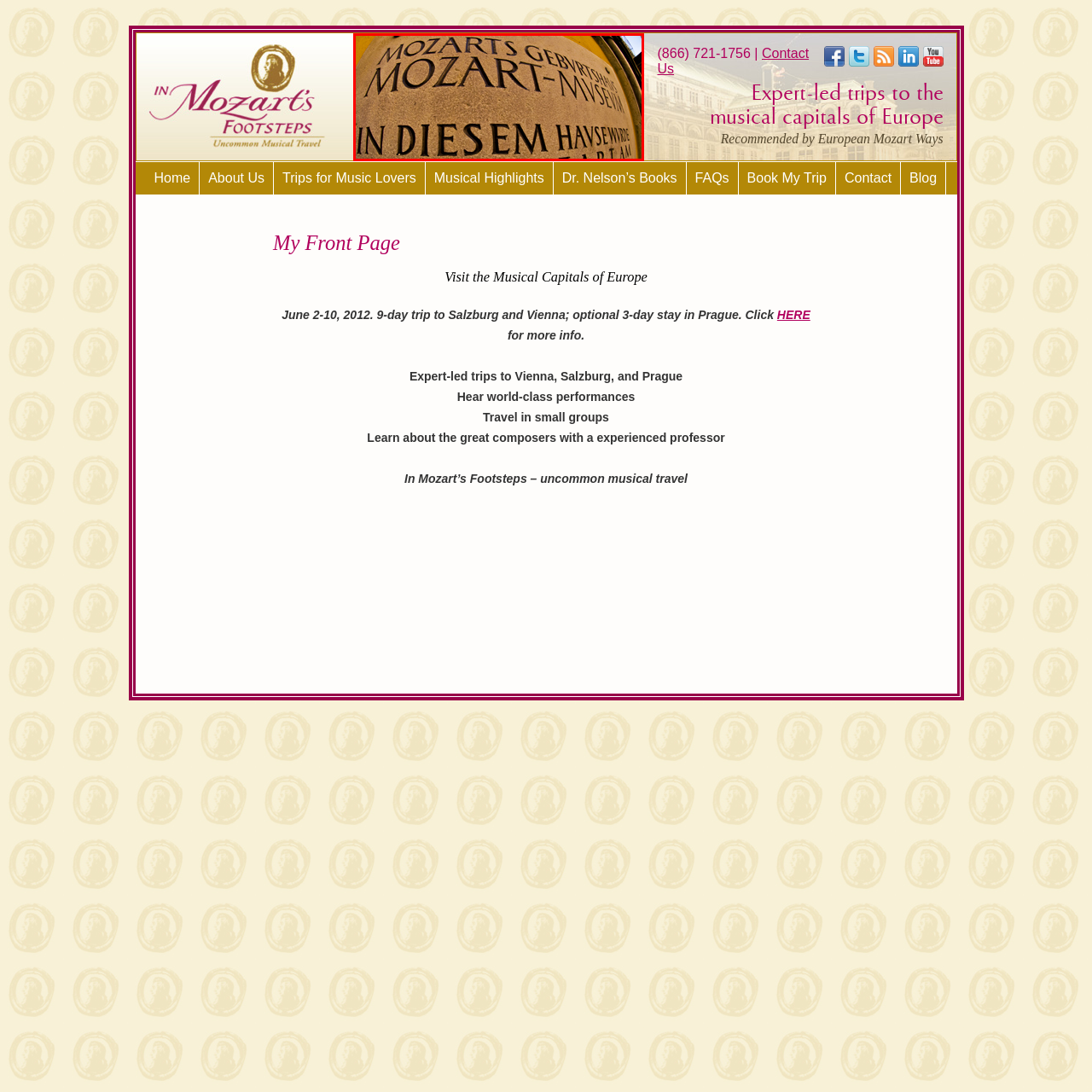Identify the content inside the red box and answer the question using a brief word or phrase: Where is the historic site located?

Salzburg, Austria